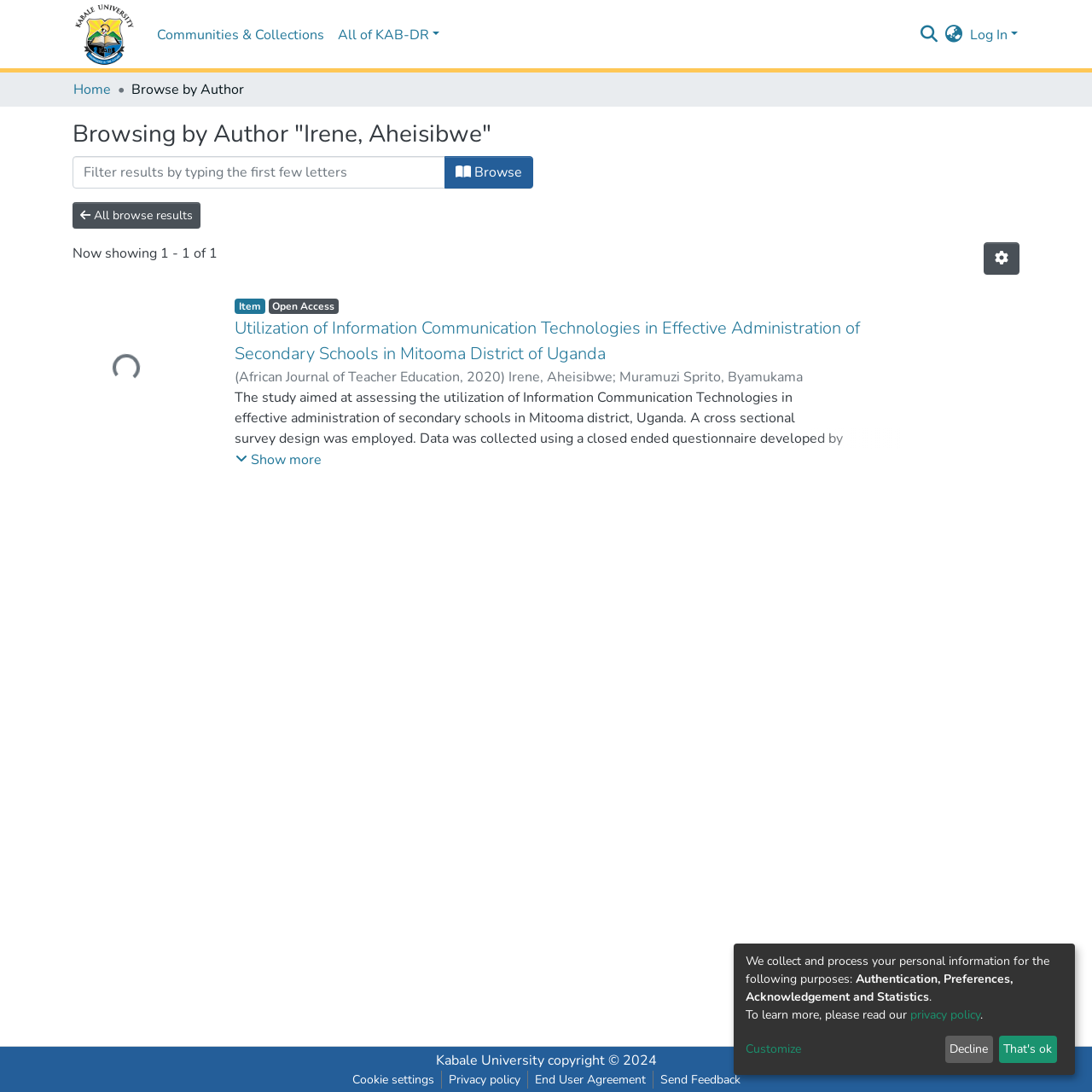What is the year of publication of the item?
Look at the screenshot and respond with one word or a short phrase.

2020